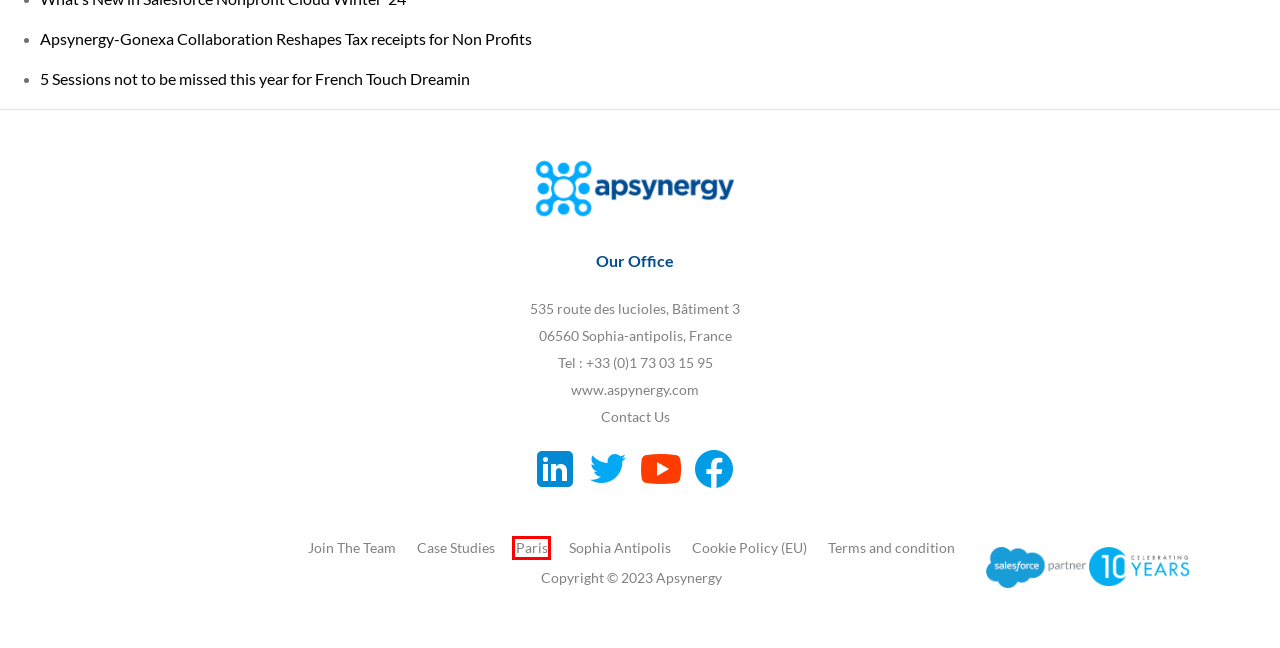Look at the screenshot of a webpage where a red rectangle bounding box is present. Choose the webpage description that best describes the new webpage after clicking the element inside the red bounding box. Here are the candidates:
A. Terms and condition - Apsynergy
B. Cookie Policy (EU) - Apsynergy
C. Salesforce training Archives - Apsynergy
D. Salesforce Consultant and Developer Jobs - Apsynergy
E. Case studies- CRM Management & Salesforce Marketing Cloud-Apsynergy
F. foundations paris - Apsynergy
G. Sophia Antipolis - Apsynergy
H. AI Innovations at Paris World Tour 2024

F